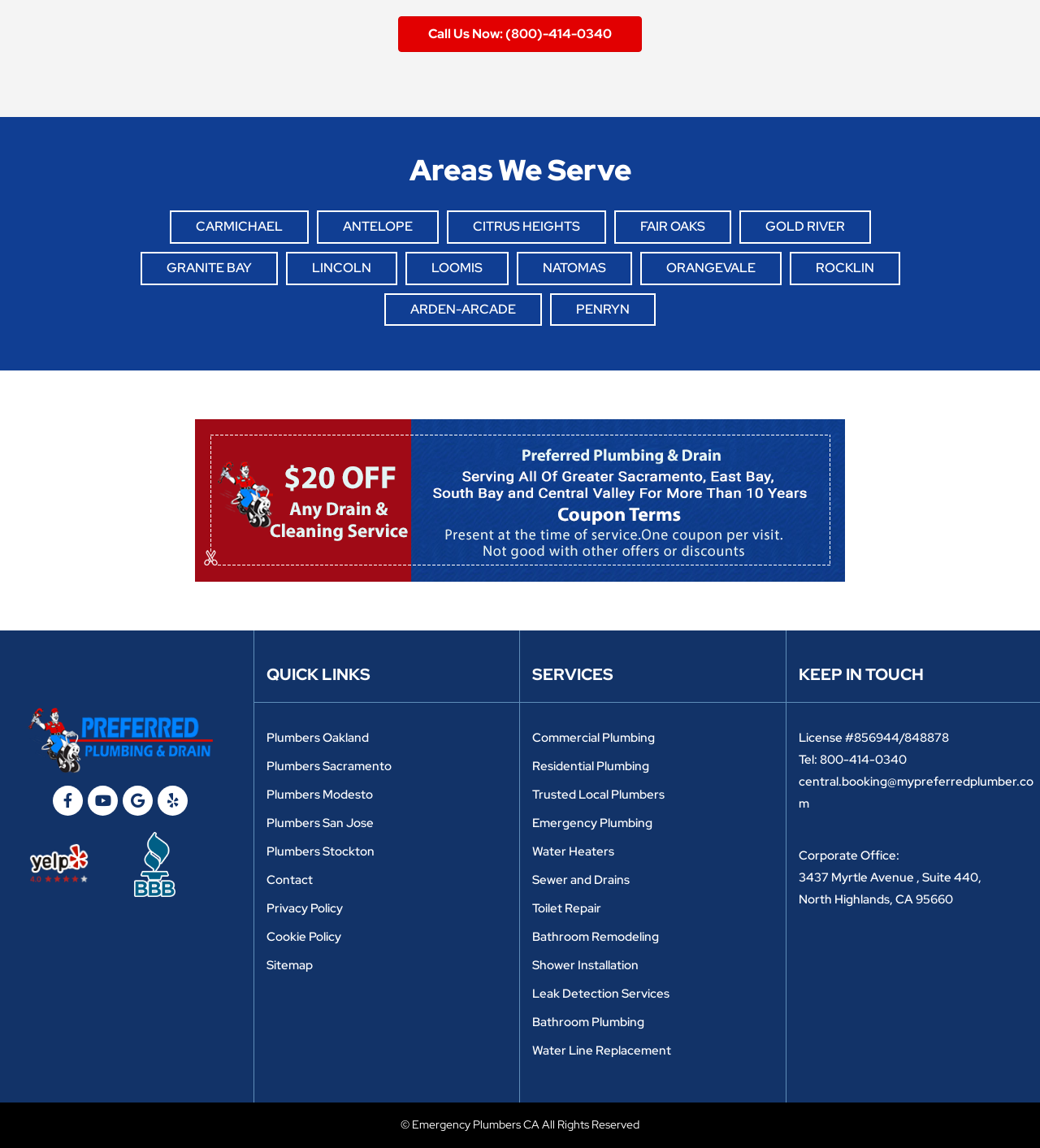What is the email address to contact the plumbing company?
Kindly offer a detailed explanation using the data available in the image.

The email address can be found at the bottom of the webpage, in the corporate office contact information section.